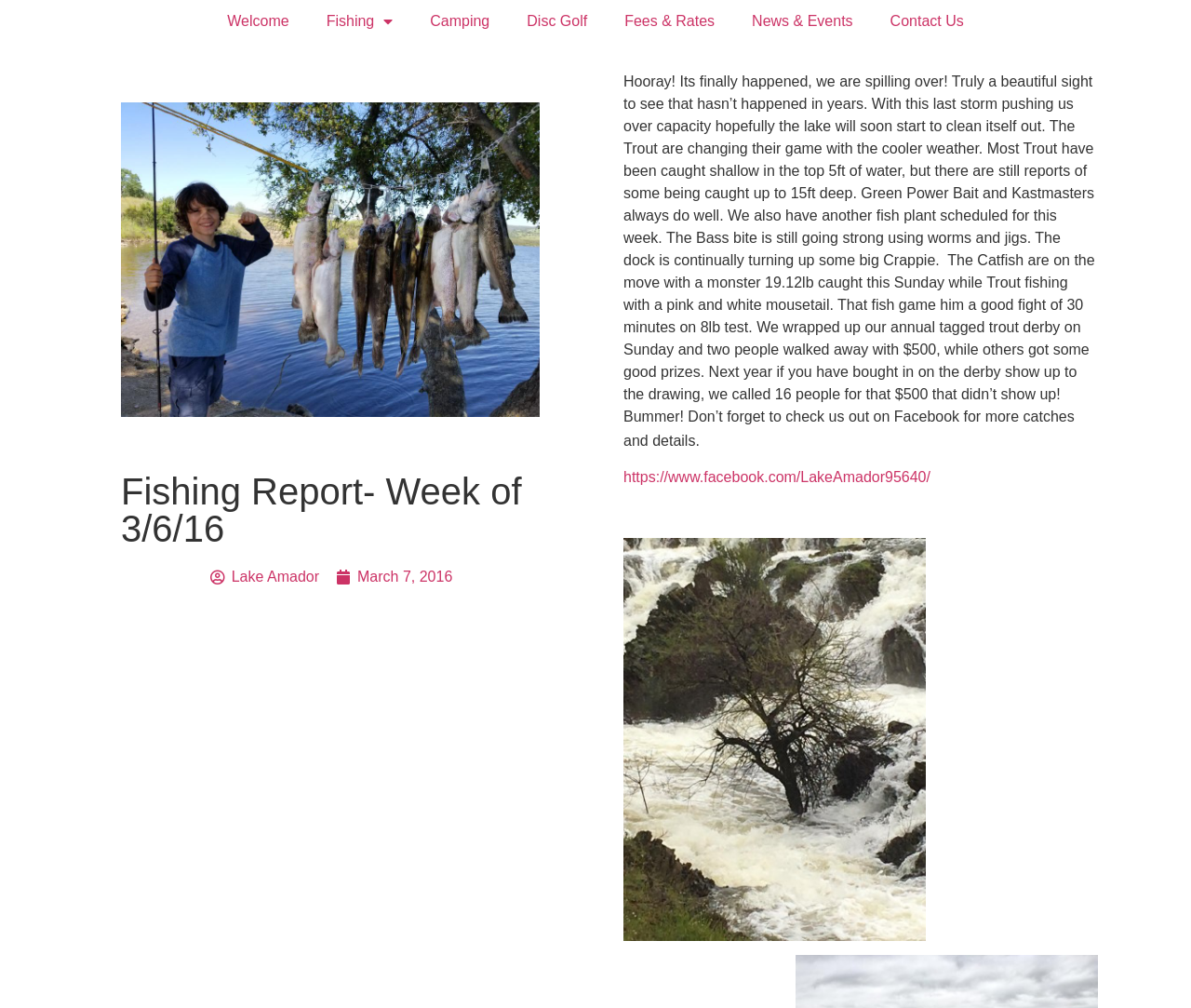Answer the following query with a single word or phrase:
What is the weight of the monster catfish caught?

19.12lb